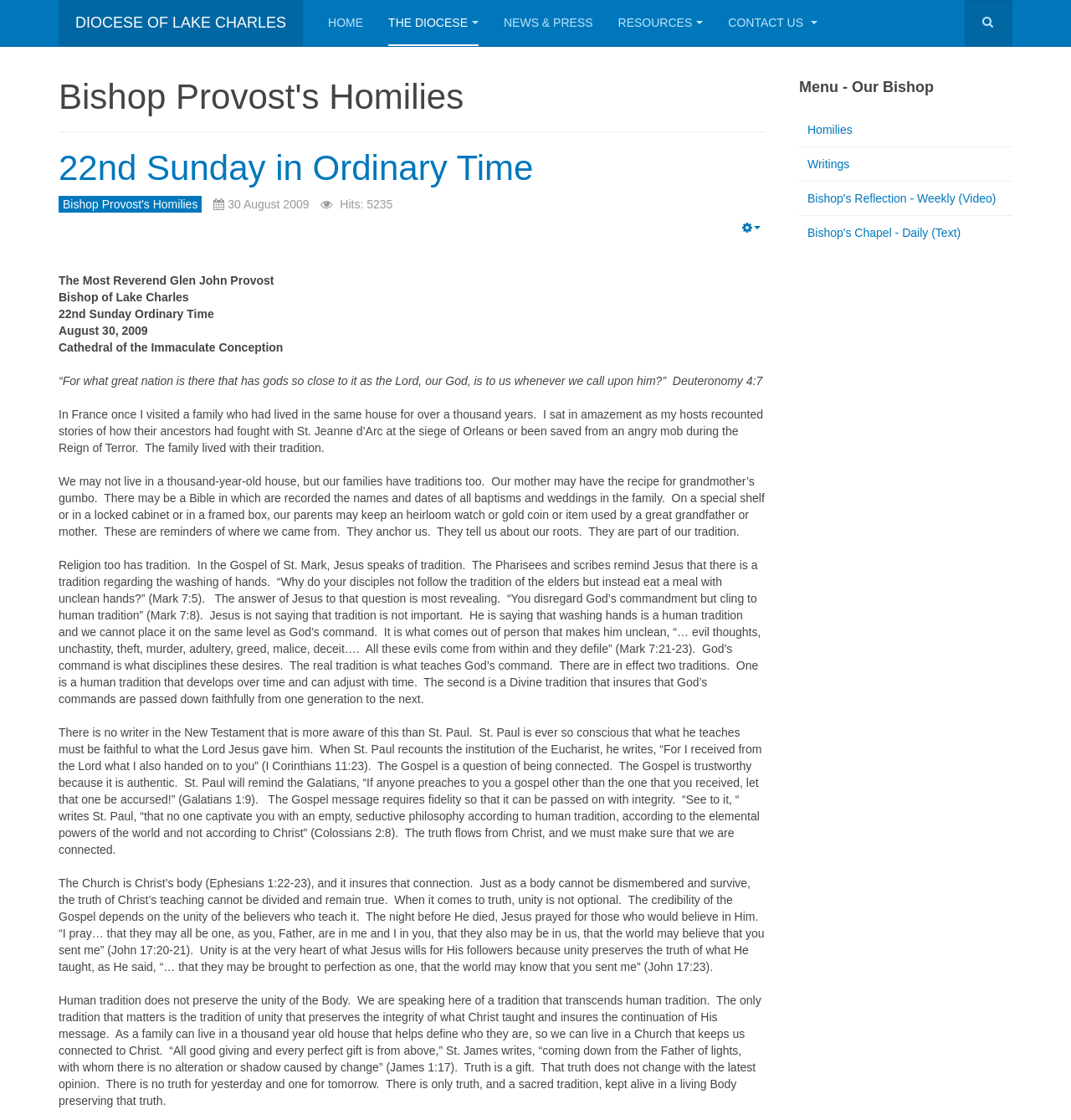What is the date of the 22nd Sunday in Ordinary Time?
Refer to the screenshot and respond with a concise word or phrase.

August 30, 2009